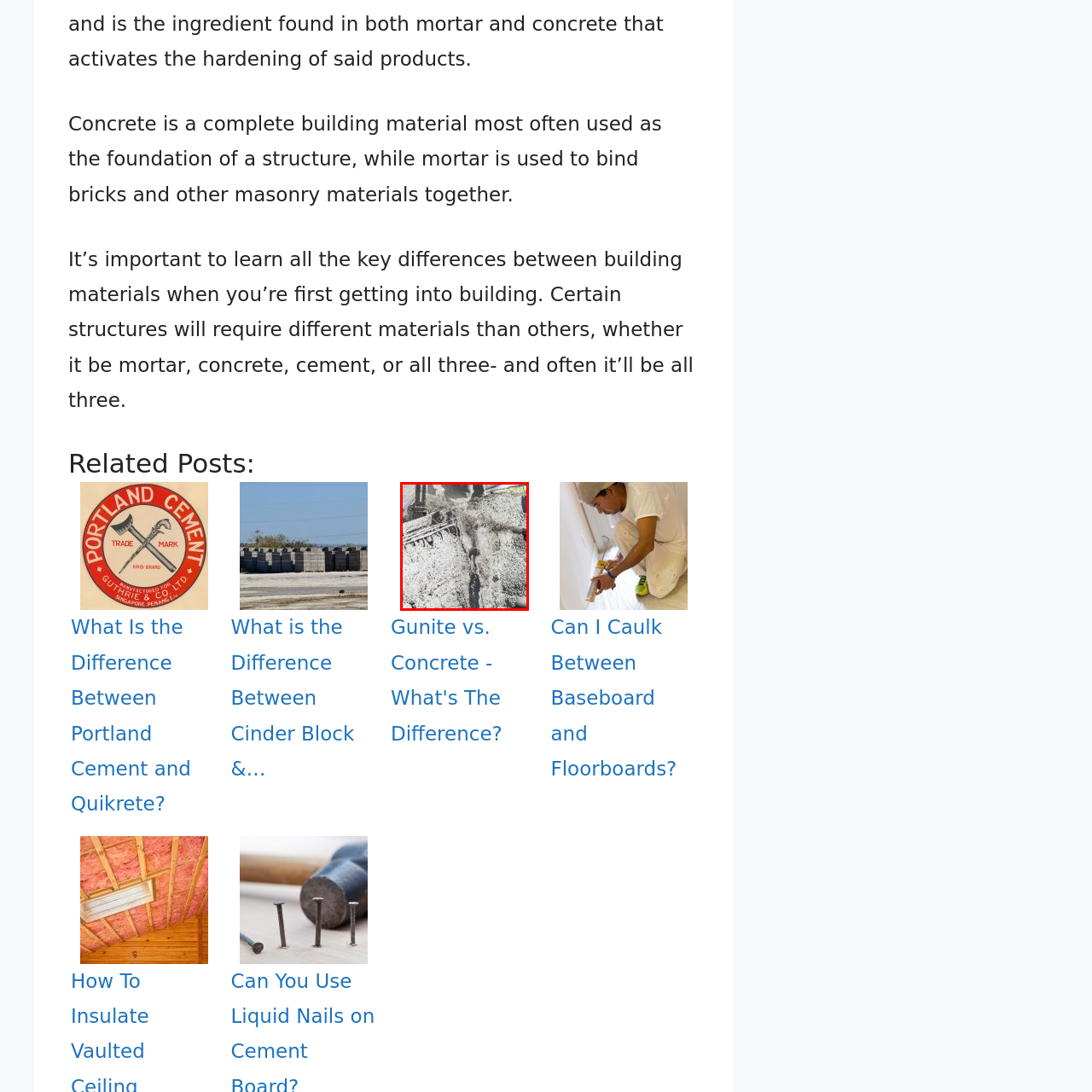What is the state of the concrete mixture in the image?
Direct your attention to the area of the image outlined in red and provide a detailed response based on the visual information available.

The image shows a texture that highlights the fine aggregates and the mixture's wetness, suggesting that the concrete has been recently mixed and is still in a wet state, likely in the process of being poured or spread for construction purposes.